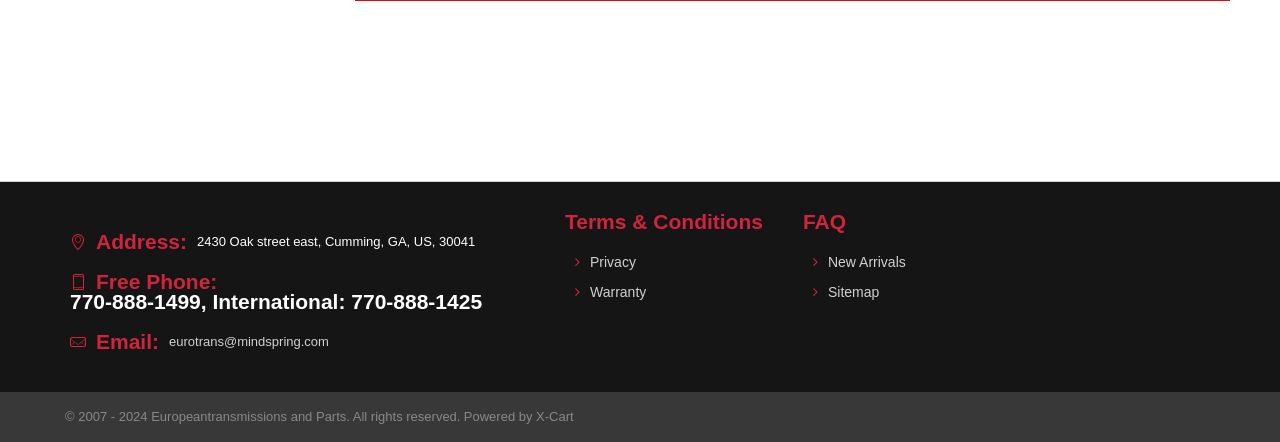Using the provided element description: "Terms & Conditions", identify the bounding box coordinates. The coordinates should be four floats between 0 and 1 in the order [left, top, right, bottom].

[0.441, 0.48, 0.596, 0.525]